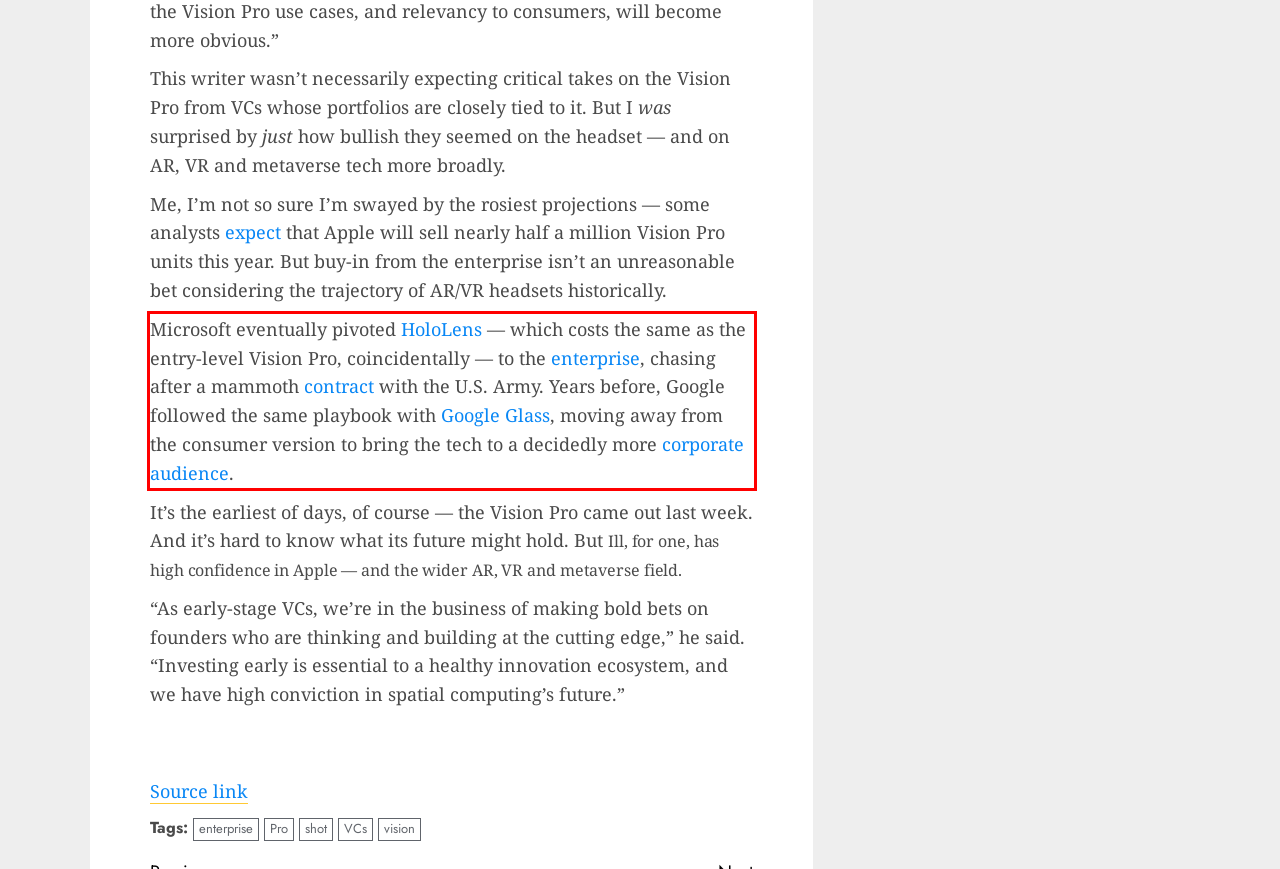Analyze the screenshot of a webpage where a red rectangle is bounding a UI element. Extract and generate the text content within this red bounding box.

Microsoft eventually pivoted HoloLens — which costs the same as the entry-level Vision Pro, coincidentally — to the enterprise, chasing after a mammoth contract with the U.S. Army. Years before, Google followed the same playbook with Google Glass, moving away from the consumer version to bring the tech to a decidedly more corporate audience.